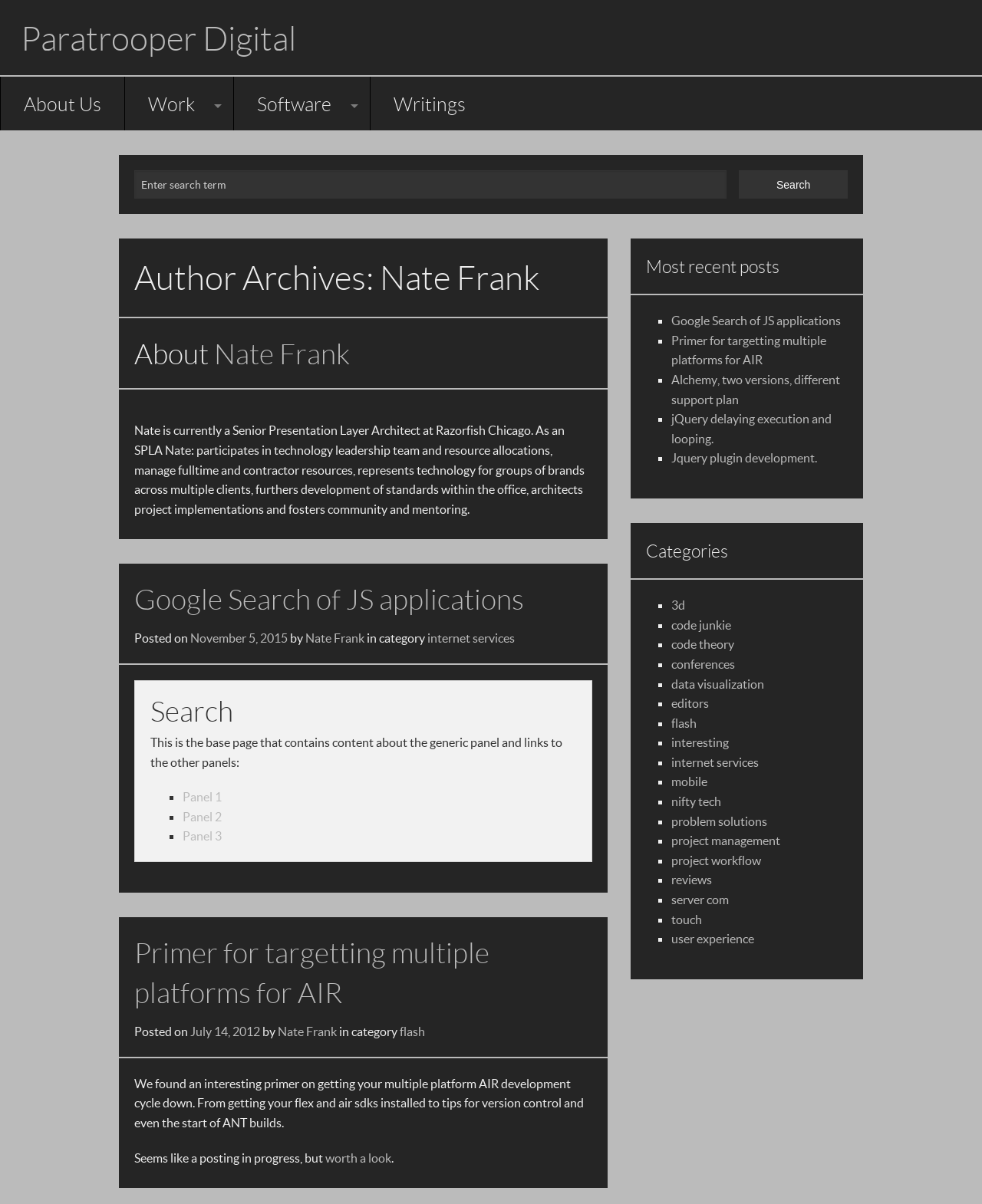Please provide a comprehensive response to the question based on the details in the image: What is the profession of the author?

The answer can be found in the StaticText 'Nate is currently a Senior Presentation Layer Architect at Razorfish Chicago.' which provides information about the author's profession.